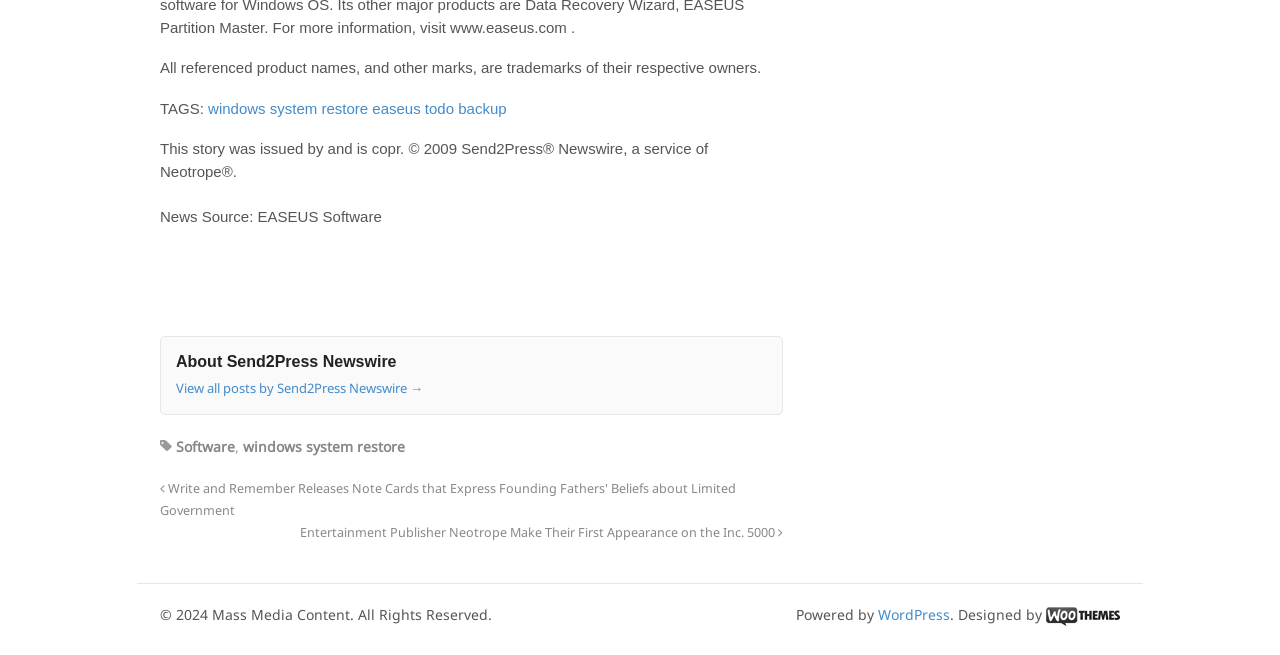What is the year of copyright mentioned?
Answer the question with a single word or phrase by looking at the picture.

2024